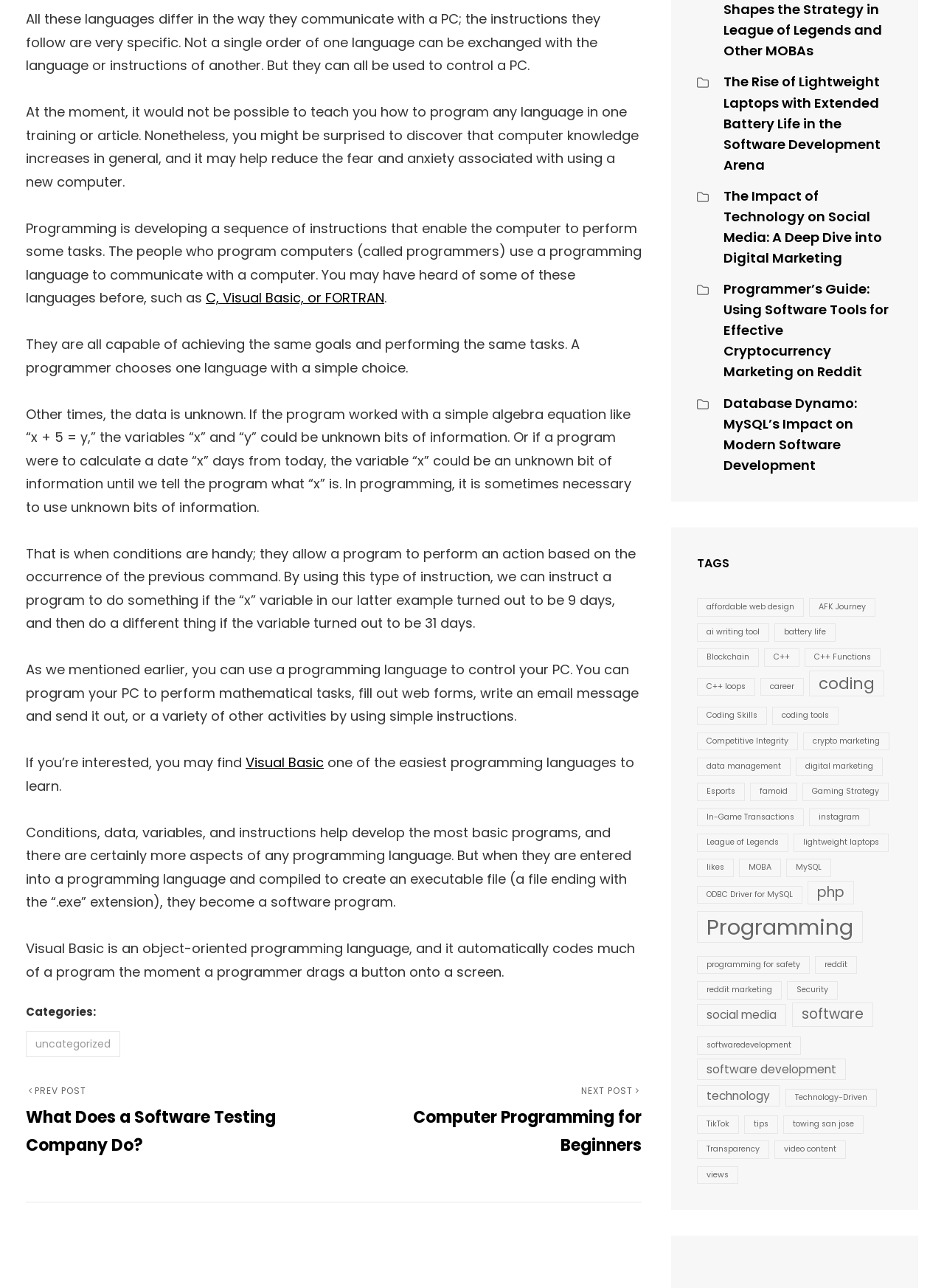Determine the bounding box coordinates of the UI element that matches the following description: "ODBC Driver for MySQL". The coordinates should be four float numbers between 0 and 1 in the format [left, top, right, bottom].

[0.738, 0.688, 0.85, 0.702]